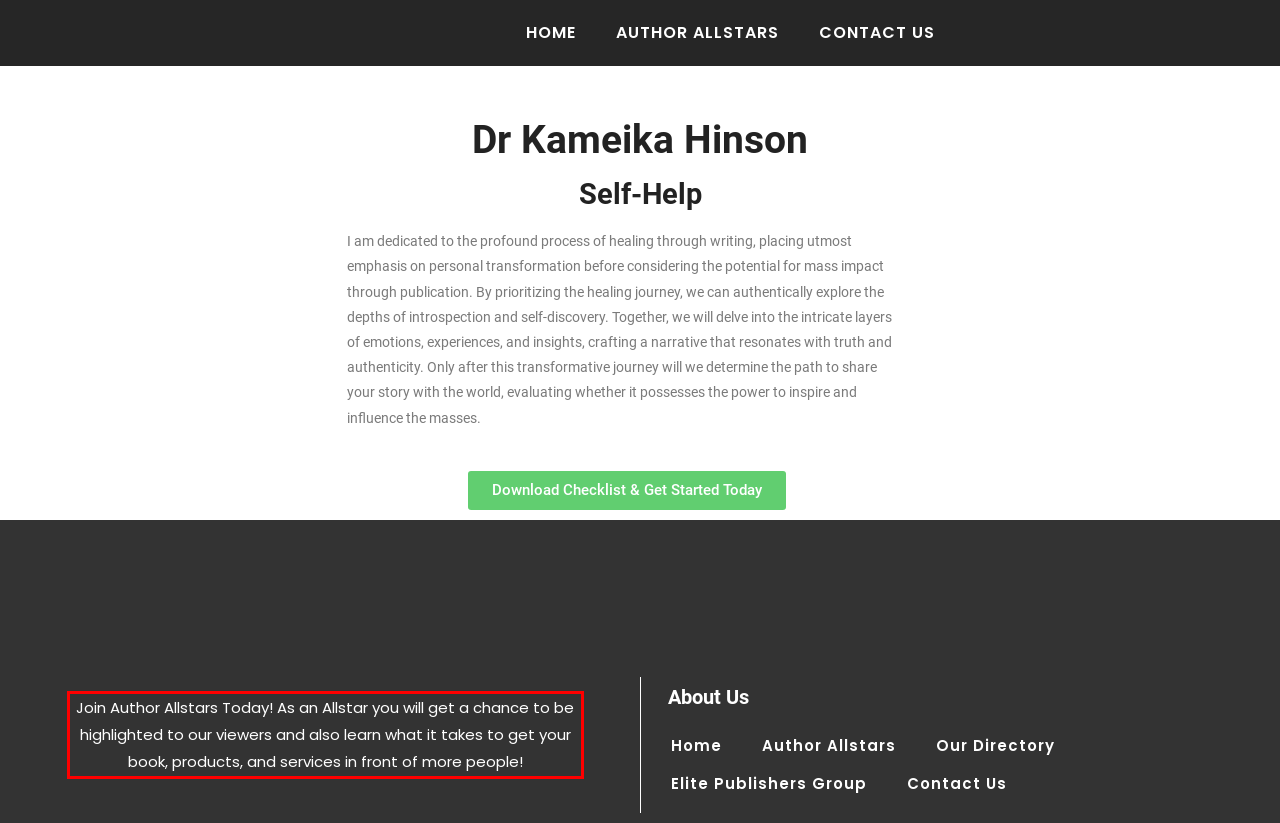You are provided with a screenshot of a webpage that includes a UI element enclosed in a red rectangle. Extract the text content inside this red rectangle.

Join Author Allstars Today! As an Allstar you will get a chance to be highlighted to our viewers and also learn what it takes to get your book, products, and services in front of more people!